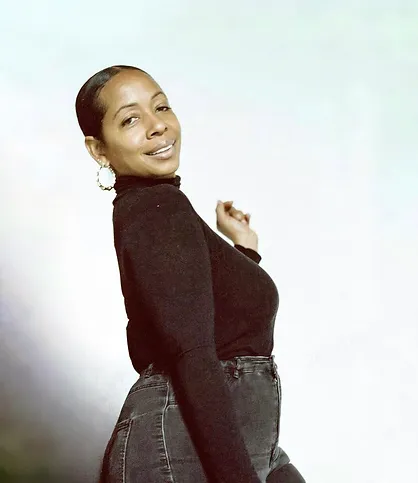What is the color of the woman's top?
Examine the image closely and answer the question with as much detail as possible.

The caption states that the woman is 'dressed in a fitted black turtleneck', which explicitly mentions the color of her top.